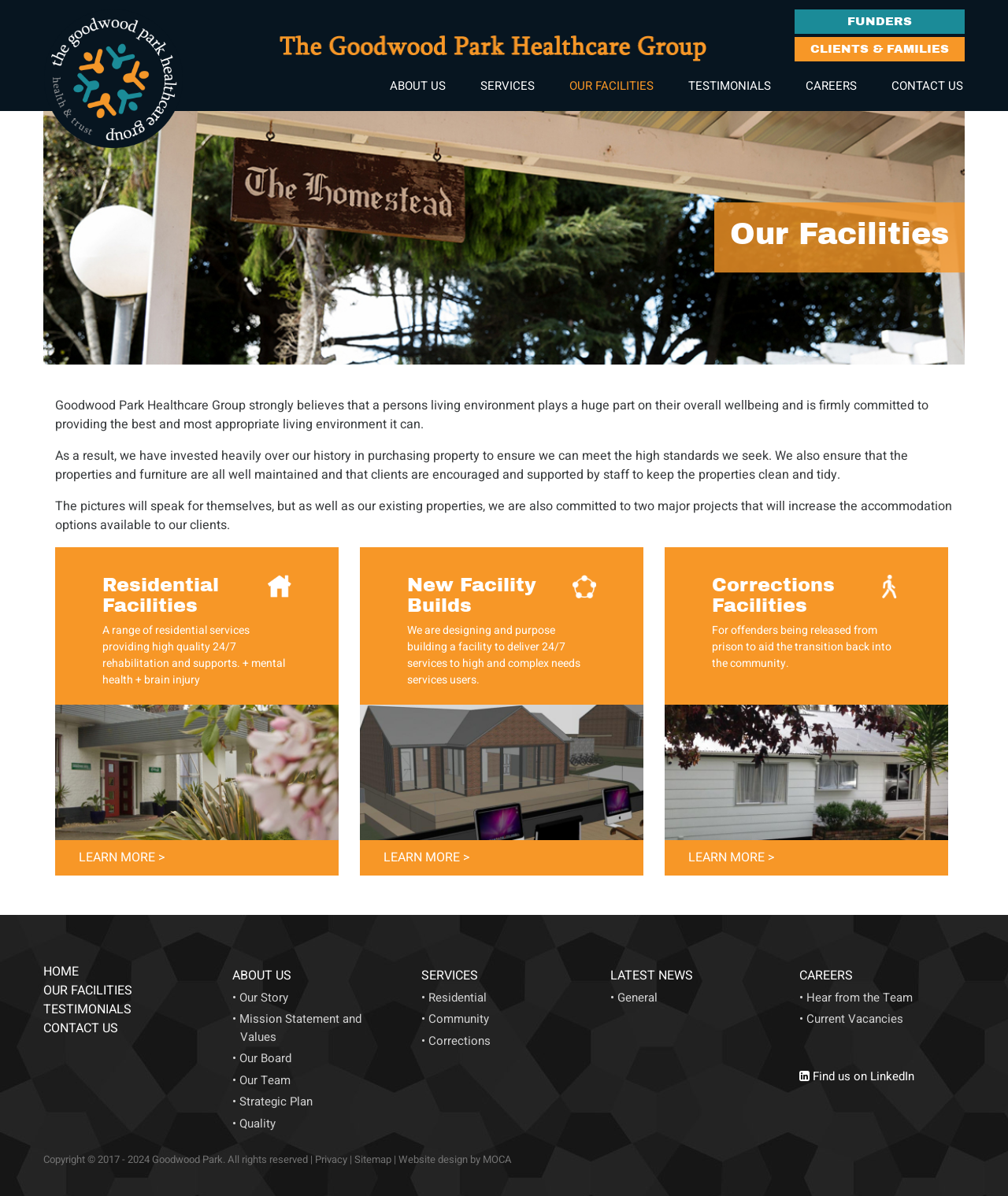What is the focus of the Corrections Facilities?
Deliver a detailed and extensive answer to the question.

The Corrections Facilities, as mentioned on the webpage, are focused on aiding the transition of offenders being released from prison back into the community.